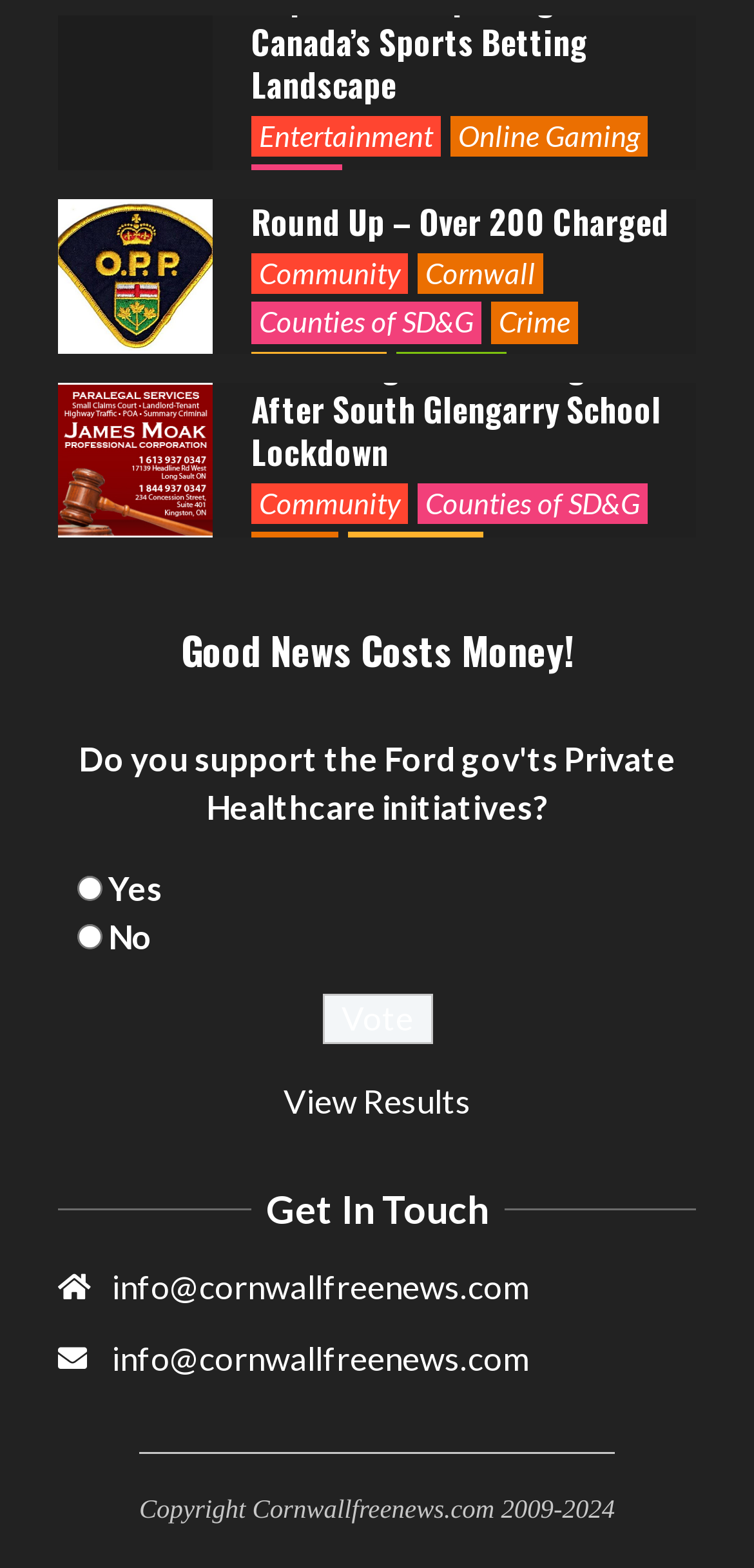Determine the bounding box coordinates of the clickable element to achieve the following action: 'Check the 'Crime' category'. Provide the coordinates as four float values between 0 and 1, formatted as [left, top, right, bottom].

[0.651, 0.177, 0.767, 0.203]